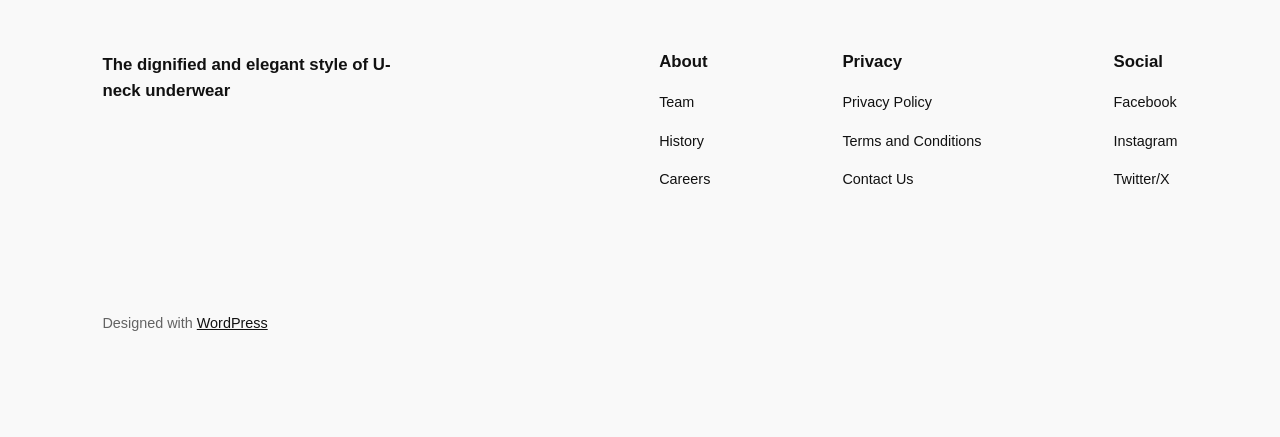Please respond to the question using a single word or phrase:
How many navigation sections are there?

3